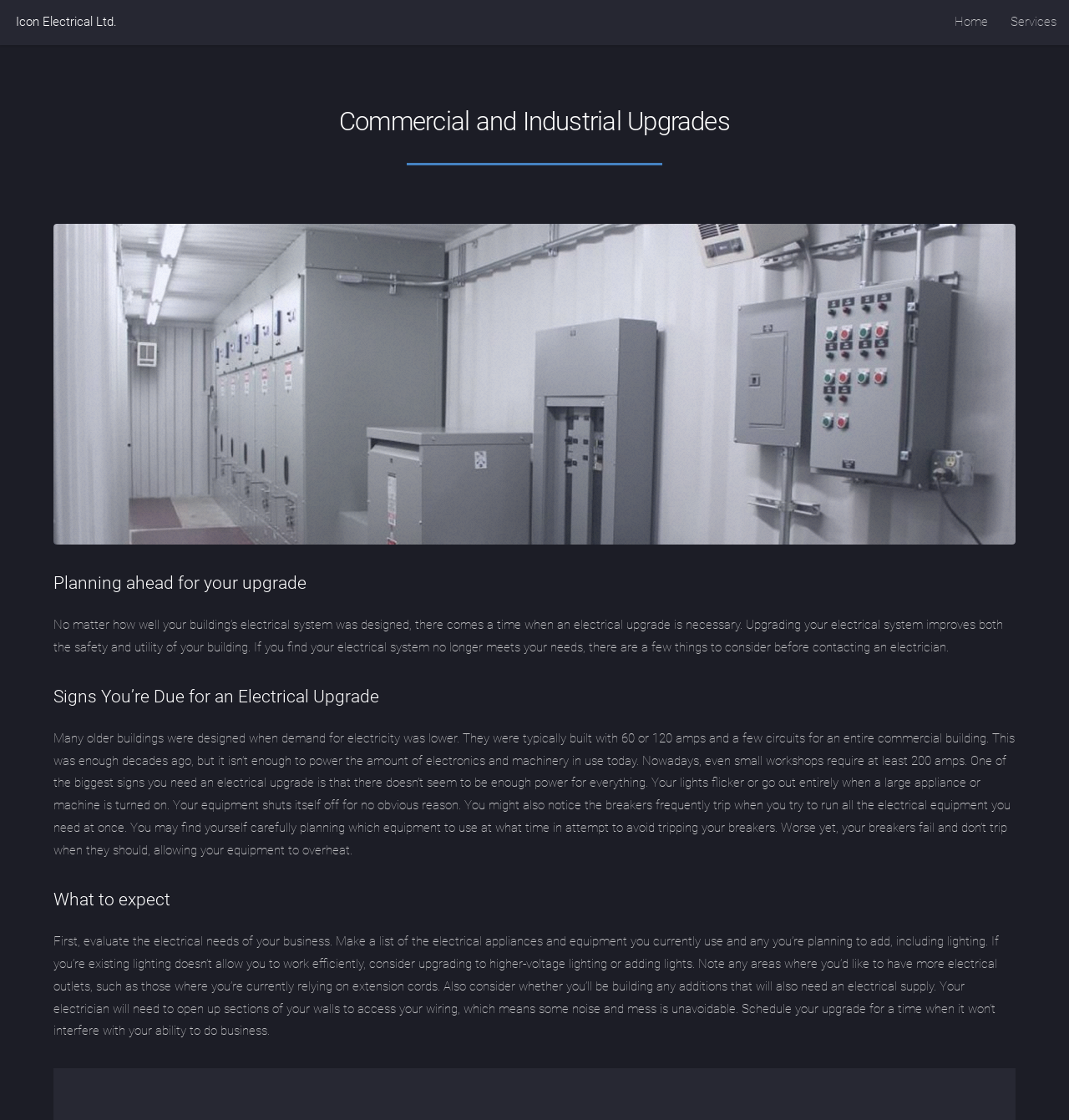What is the main topic of this webpage?
Look at the image and provide a short answer using one word or a phrase.

Electrical Upgrades